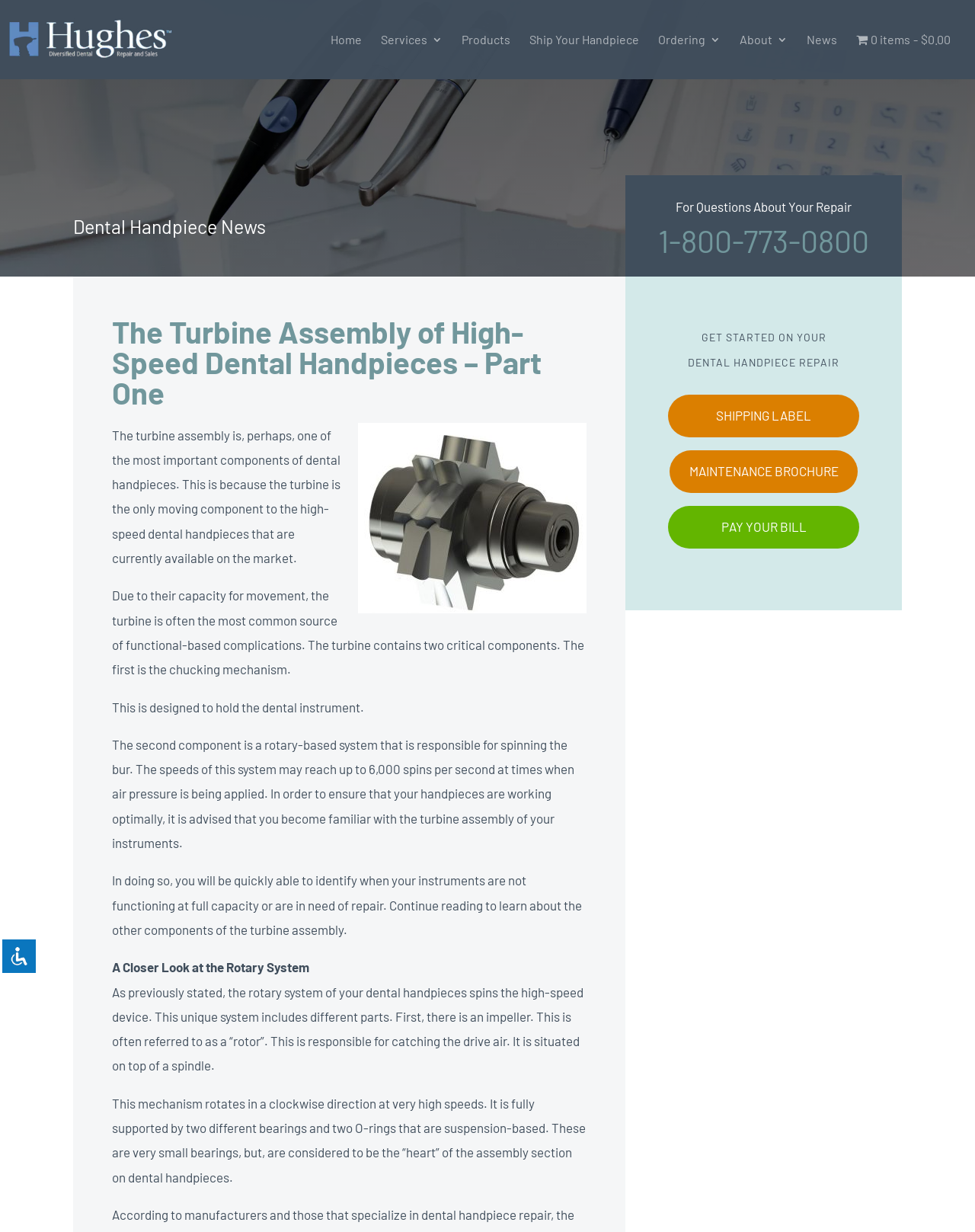Select the bounding box coordinates of the element I need to click to carry out the following instruction: "Click the 'Products' link".

[0.473, 0.028, 0.523, 0.064]